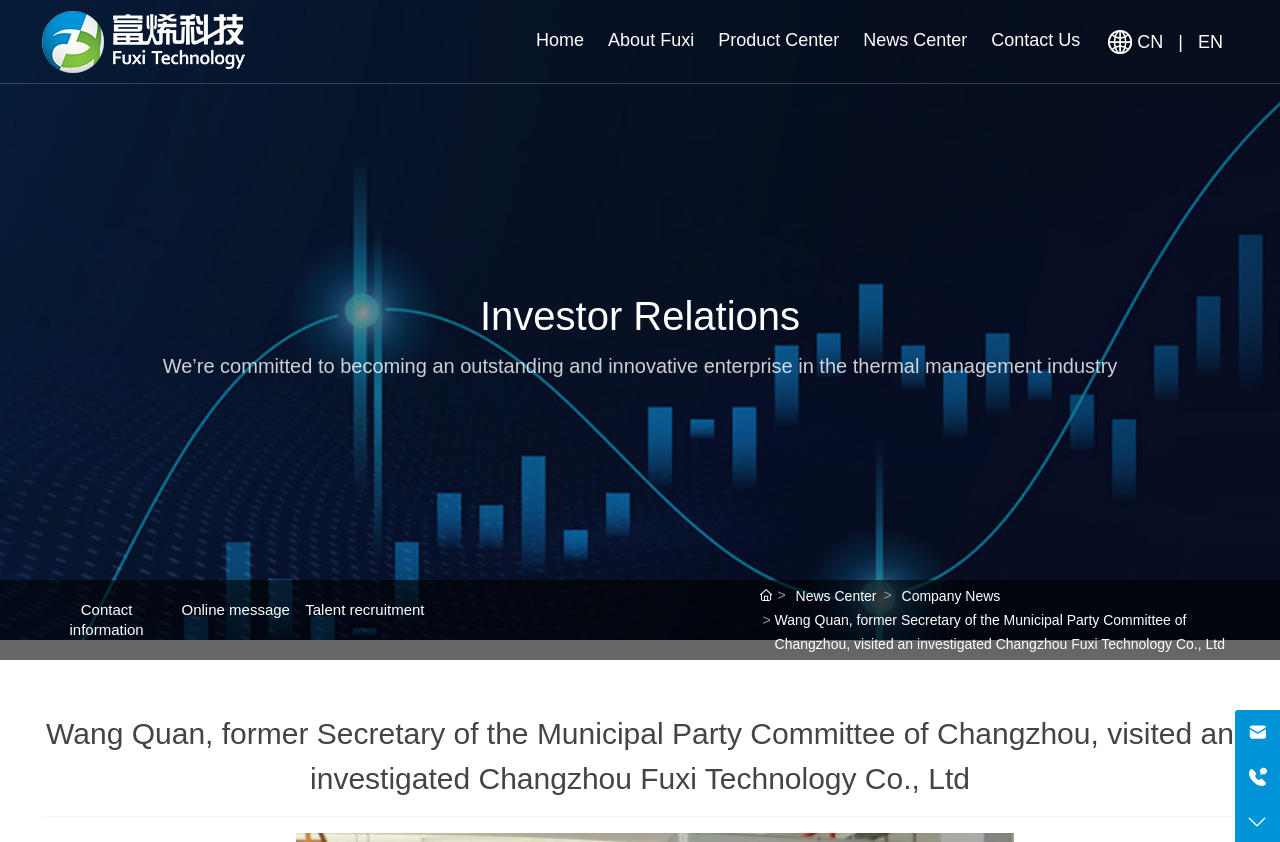Locate the bounding box coordinates of the area where you should click to accomplish the instruction: "Click on Home".

[0.409, 0.0, 0.466, 0.099]